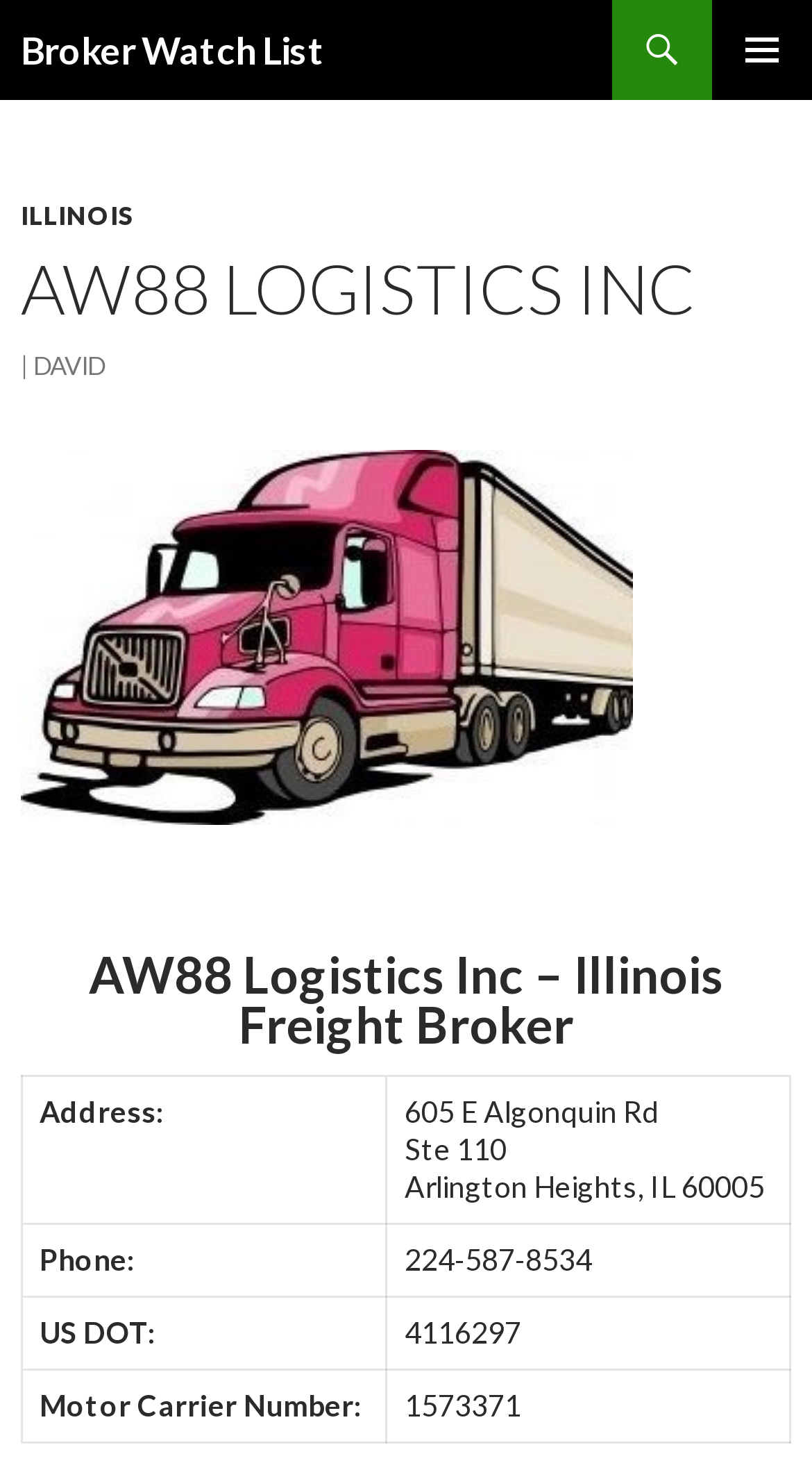Find and provide the bounding box coordinates for the UI element described with: "Illinois".

[0.026, 0.135, 0.164, 0.156]